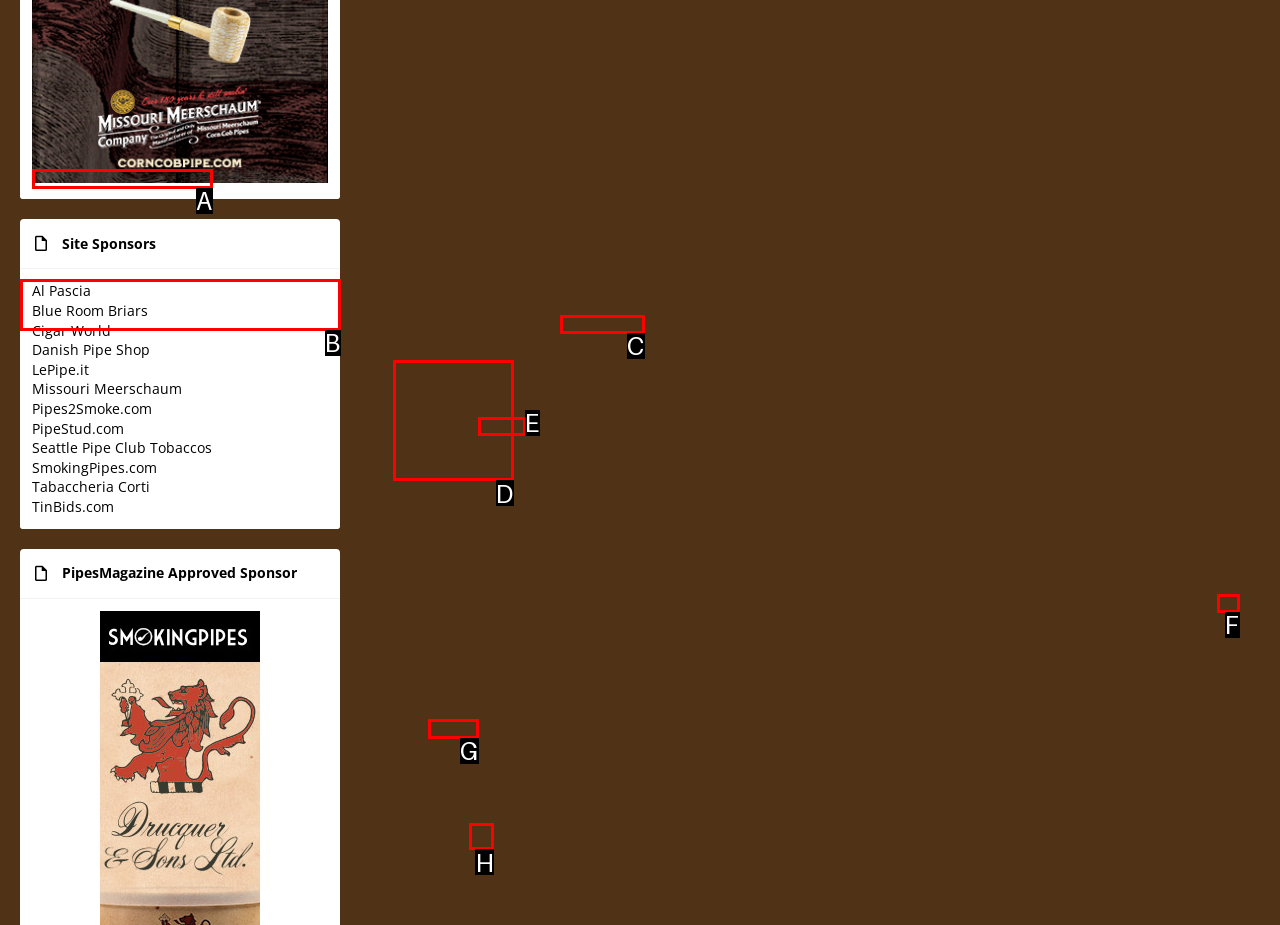Tell me the letter of the UI element to click in order to accomplish the following task: View PipesMagazine Approved Sponsor
Answer with the letter of the chosen option from the given choices directly.

B